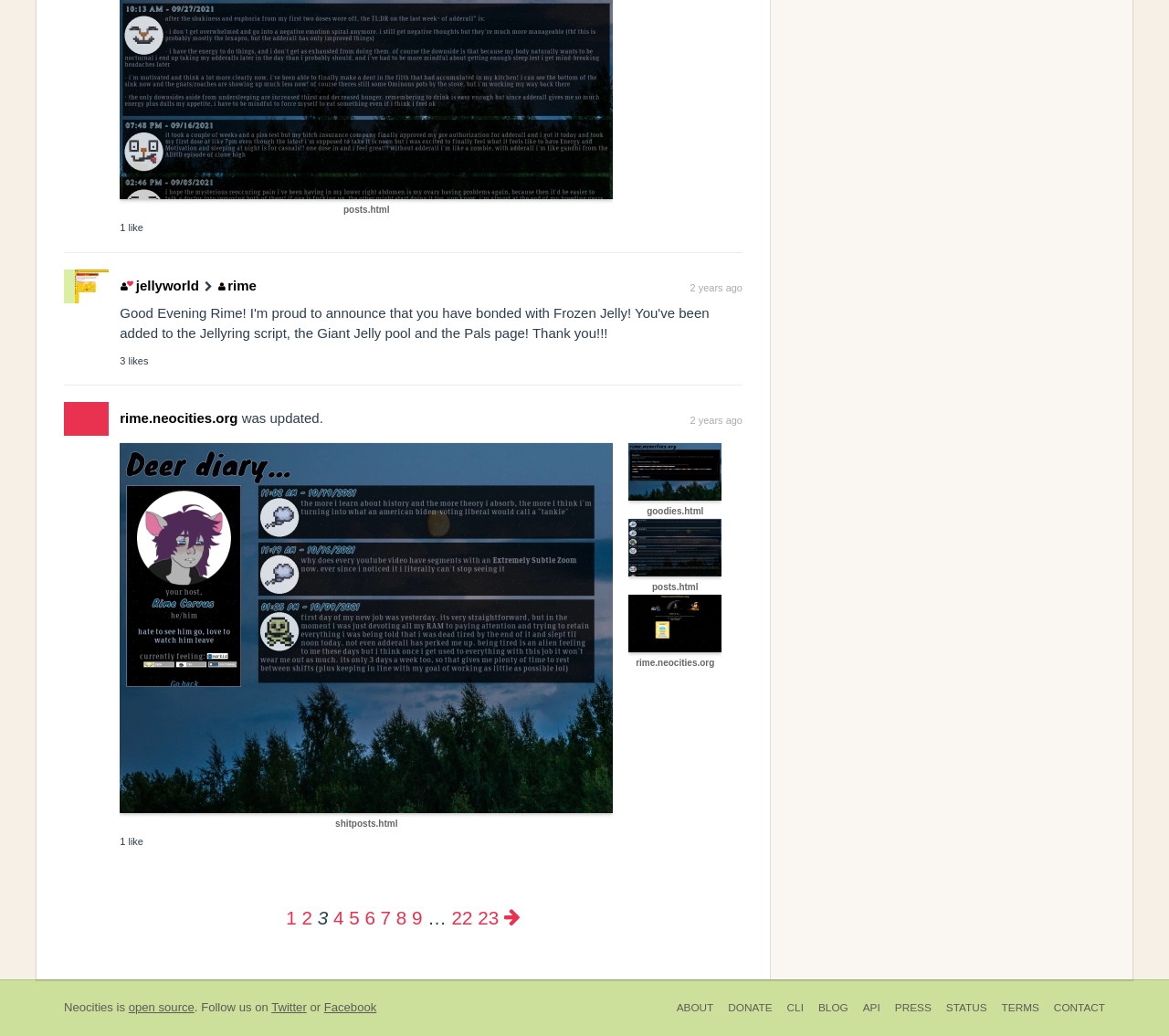Identify the bounding box coordinates of the region that should be clicked to execute the following instruction: "check about page".

[0.572, 0.964, 0.617, 0.982]